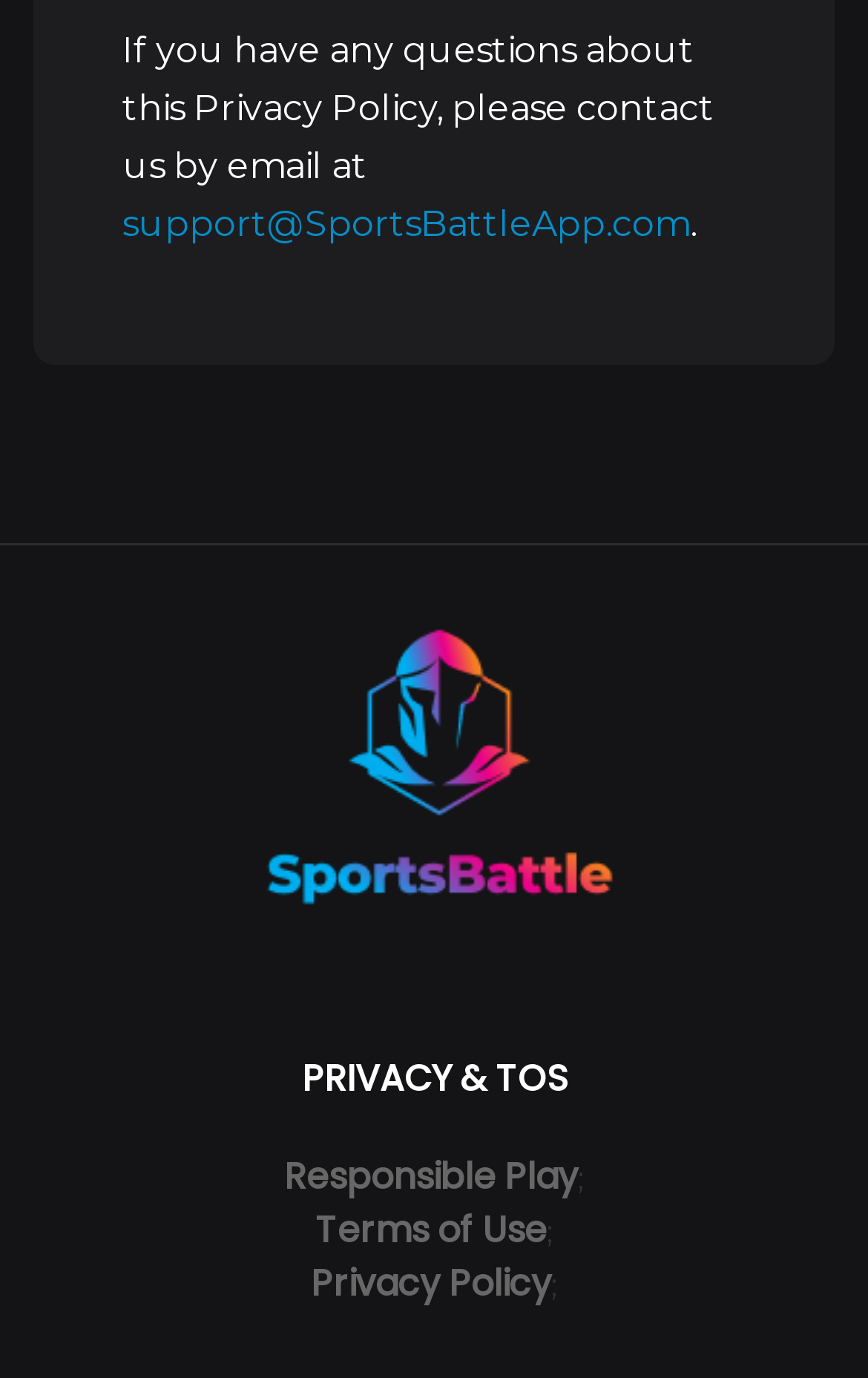How many links are there in the webpage section?
Using the image provided, answer with just one word or phrase.

4